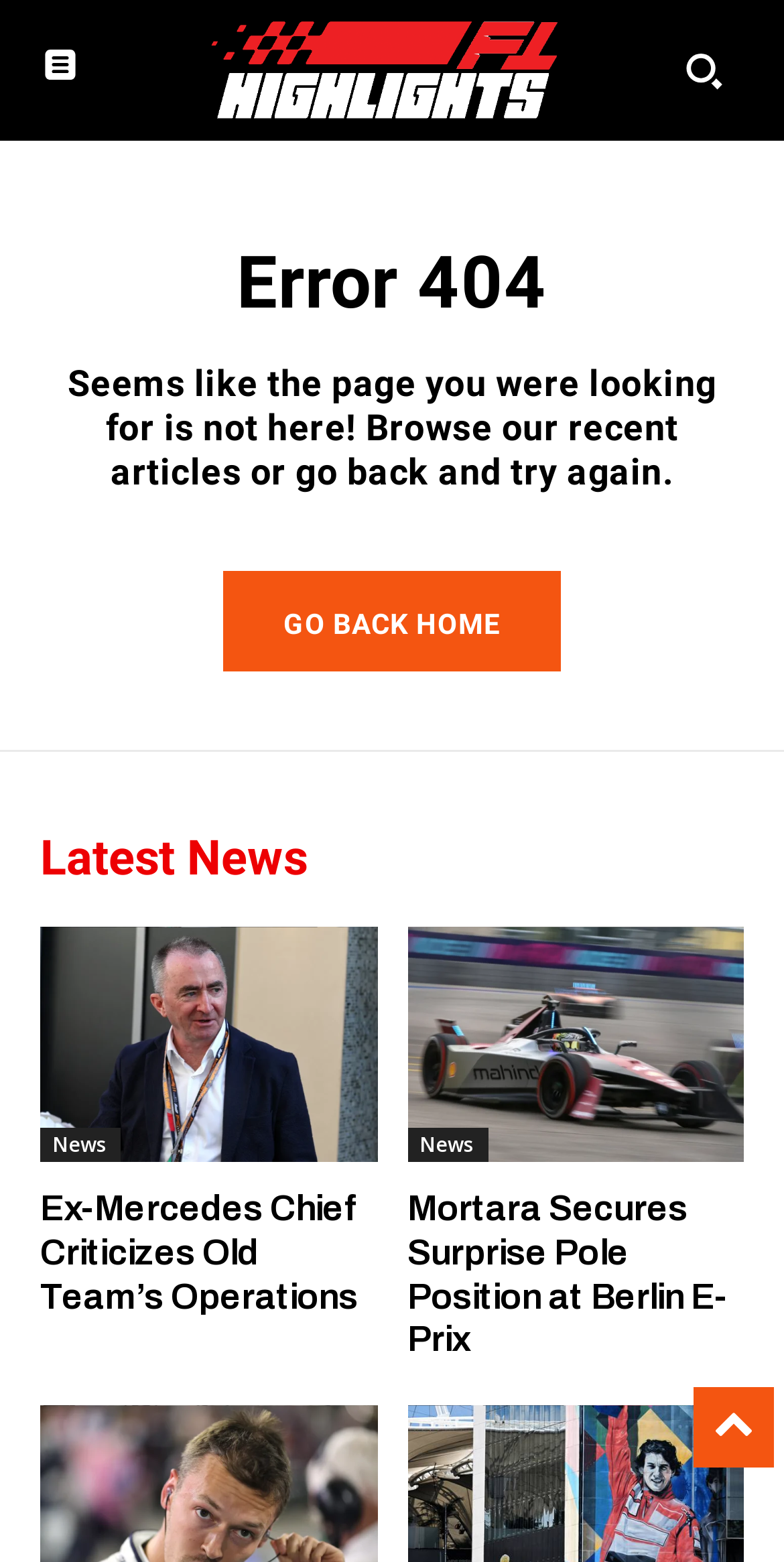Provide your answer to the question using just one word or phrase: What is the text on the button to go back home?

GO BACK HOME